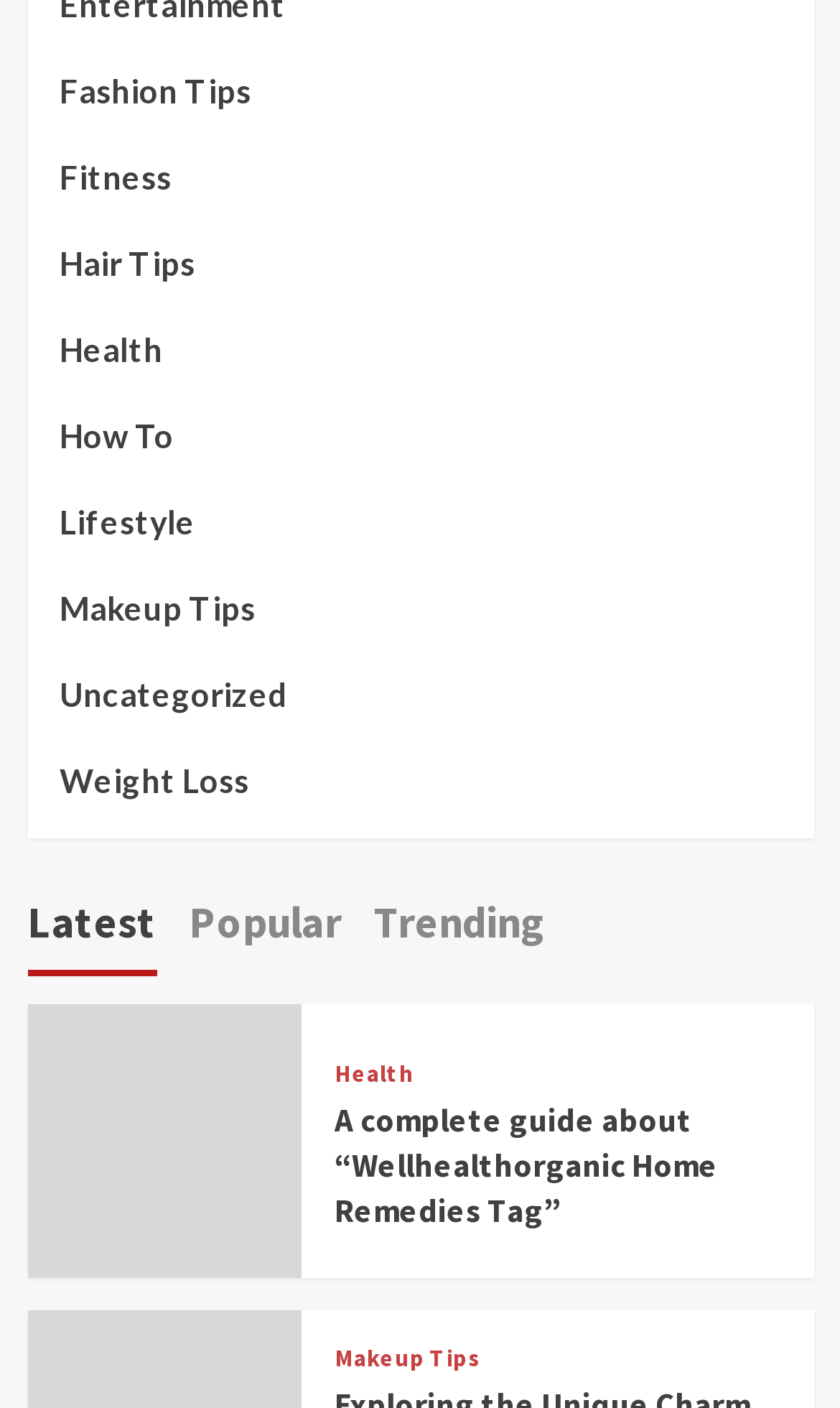Give a one-word or one-phrase response to the question: 
What is the orientation of the tablist?

horizontal